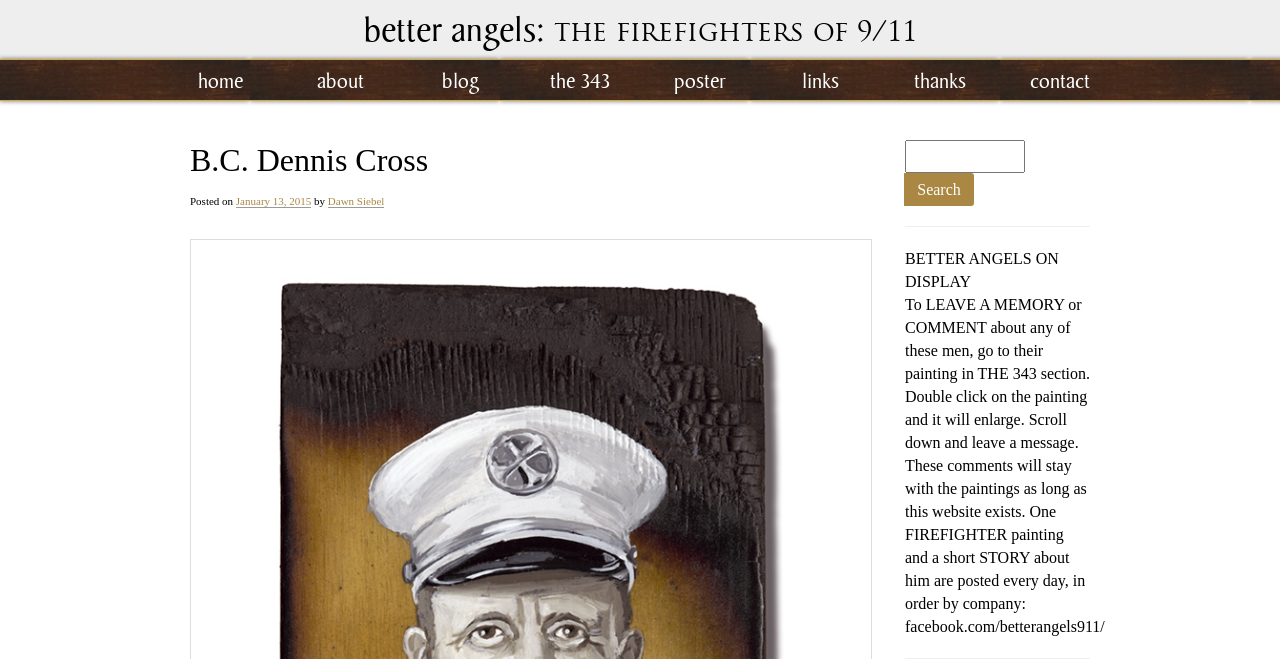What is the name of the Facebook page?
Please look at the screenshot and answer using one word or phrase.

betterangels911